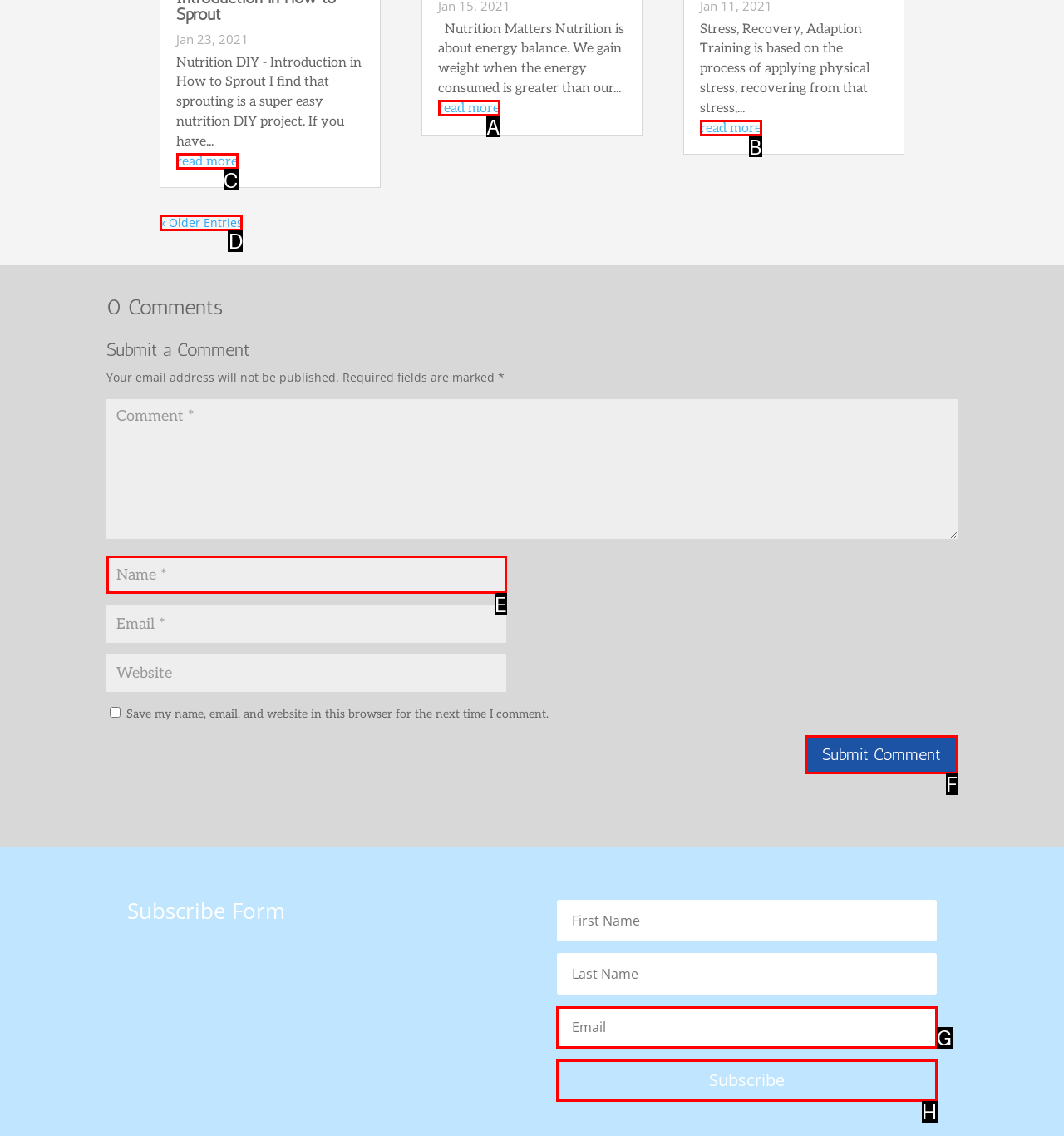Pick the right letter to click to achieve the task: View older entries
Answer with the letter of the correct option directly.

D